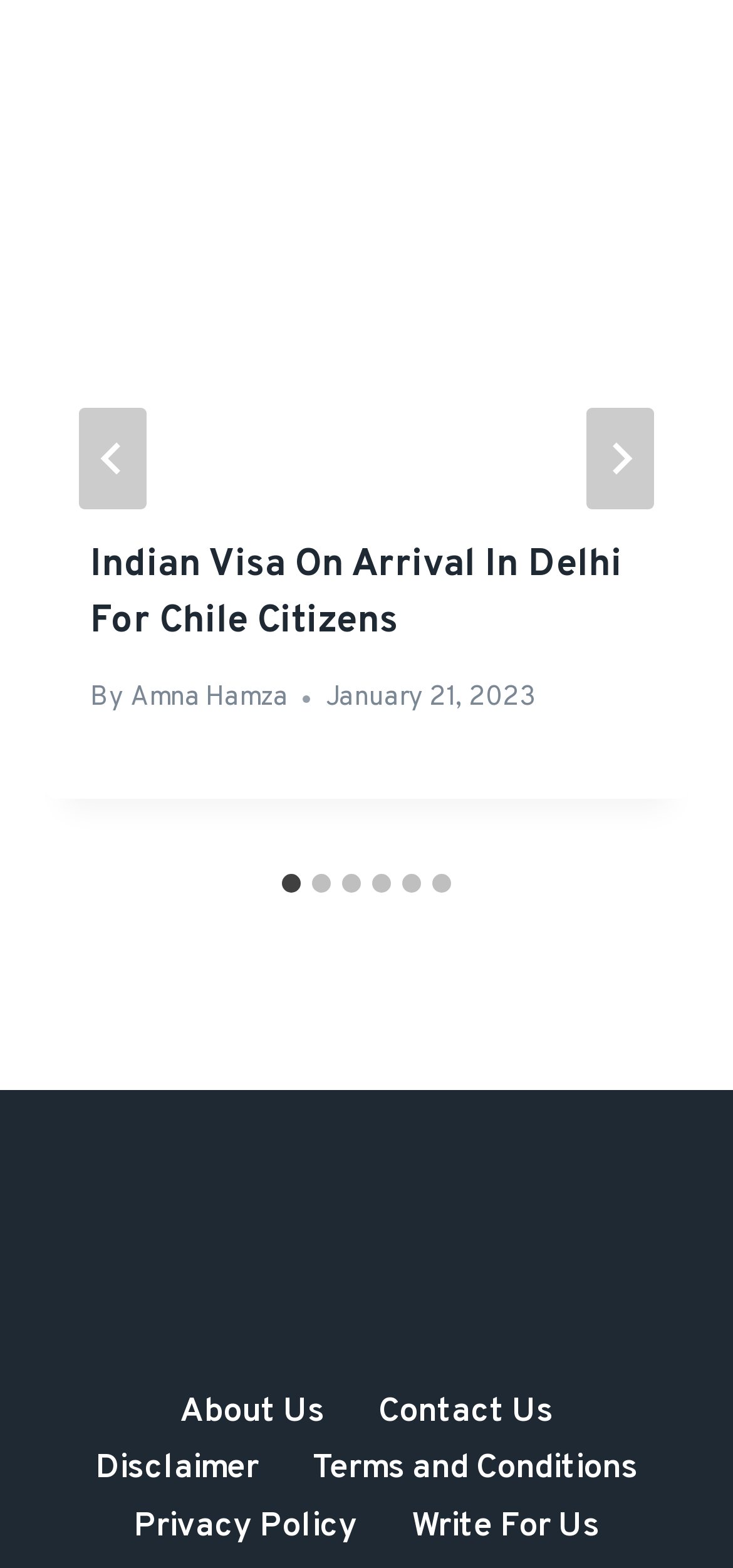Predict the bounding box of the UI element based on this description: "aria-label="Next"".

[0.8, 0.261, 0.892, 0.325]